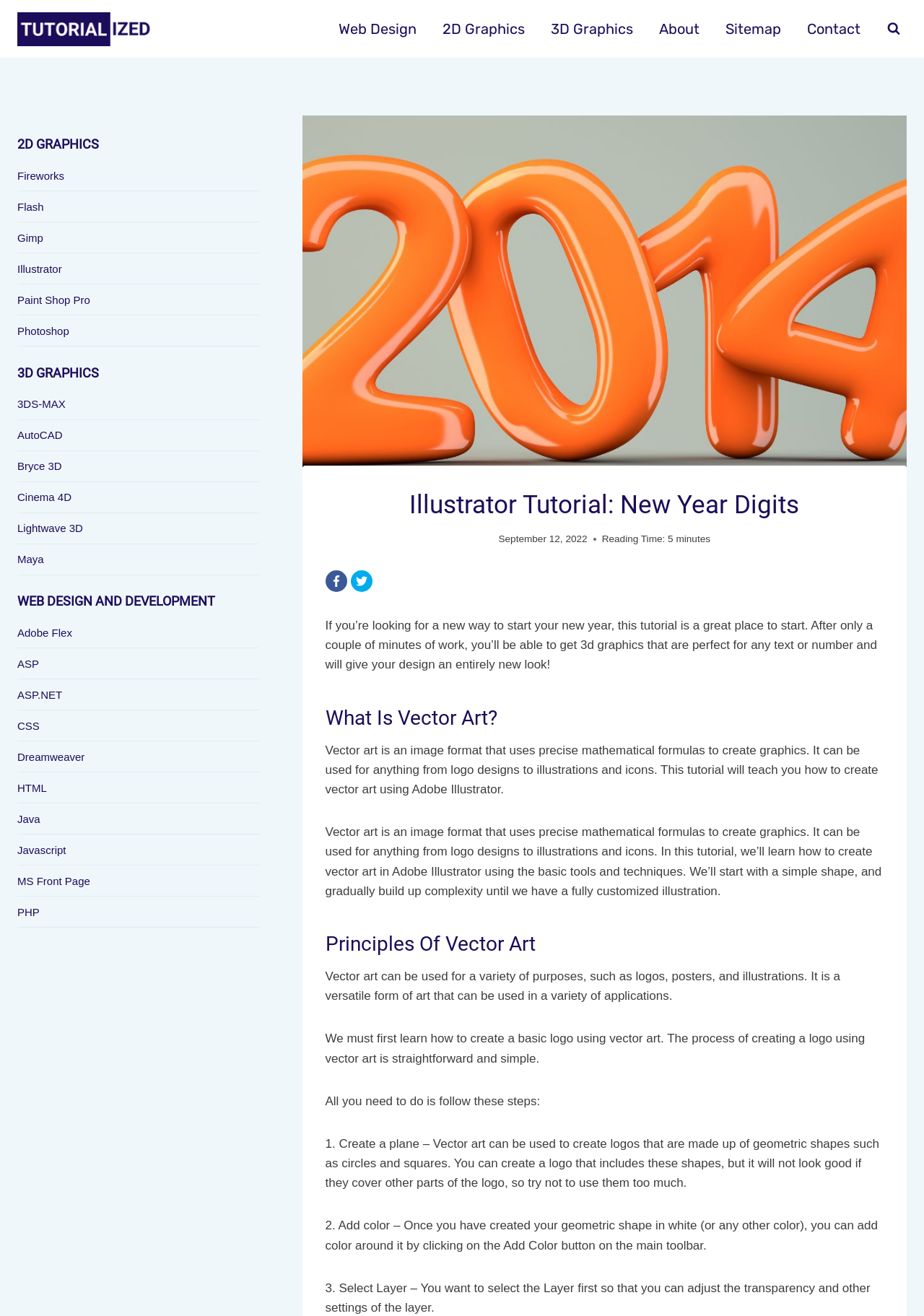What is the topic of the tutorial?
Please look at the screenshot and answer using one word or phrase.

Vector art in Adobe Illustrator